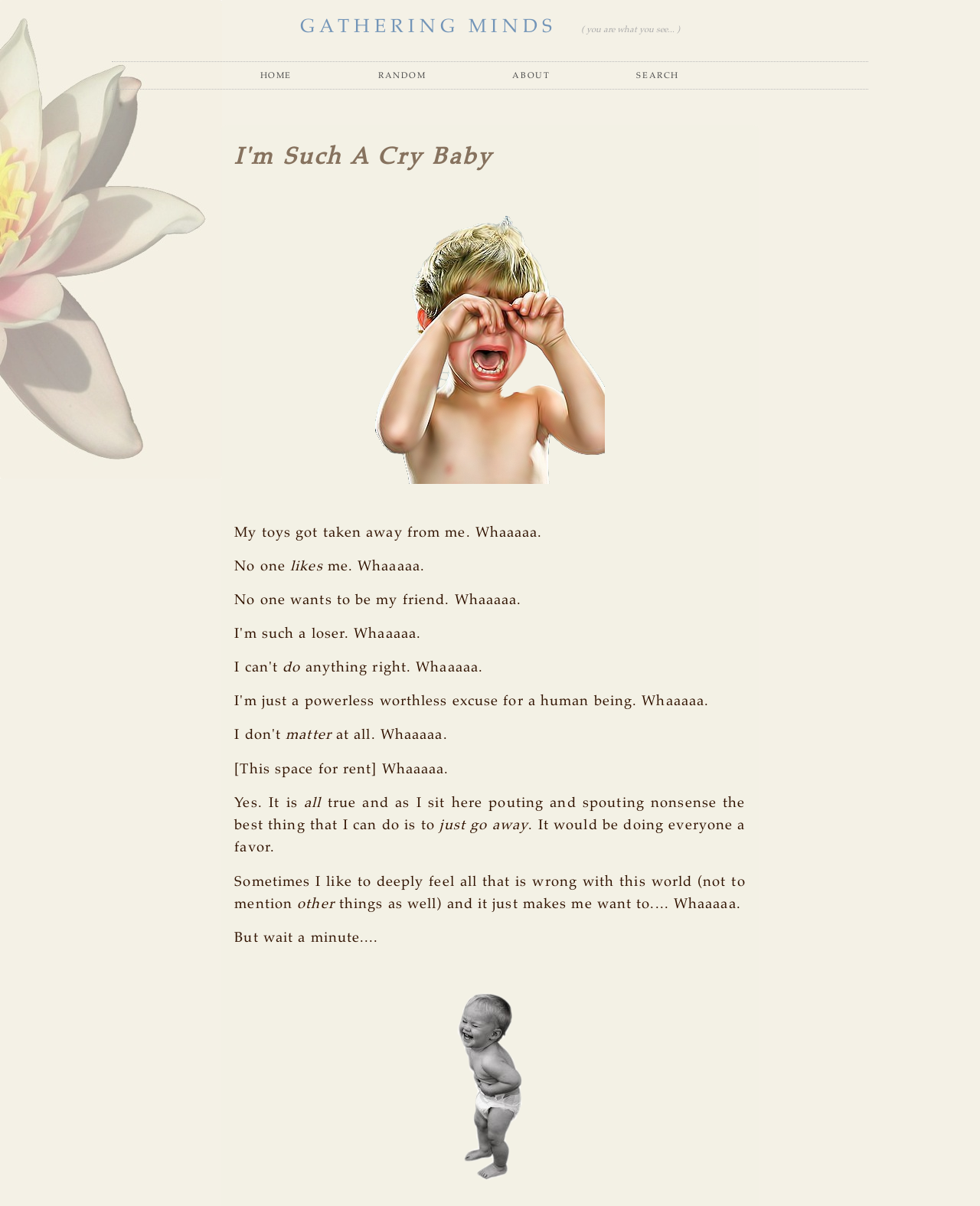What is the author's opinion about their own importance?
Respond with a short answer, either a single word or a phrase, based on the image.

Unimportant